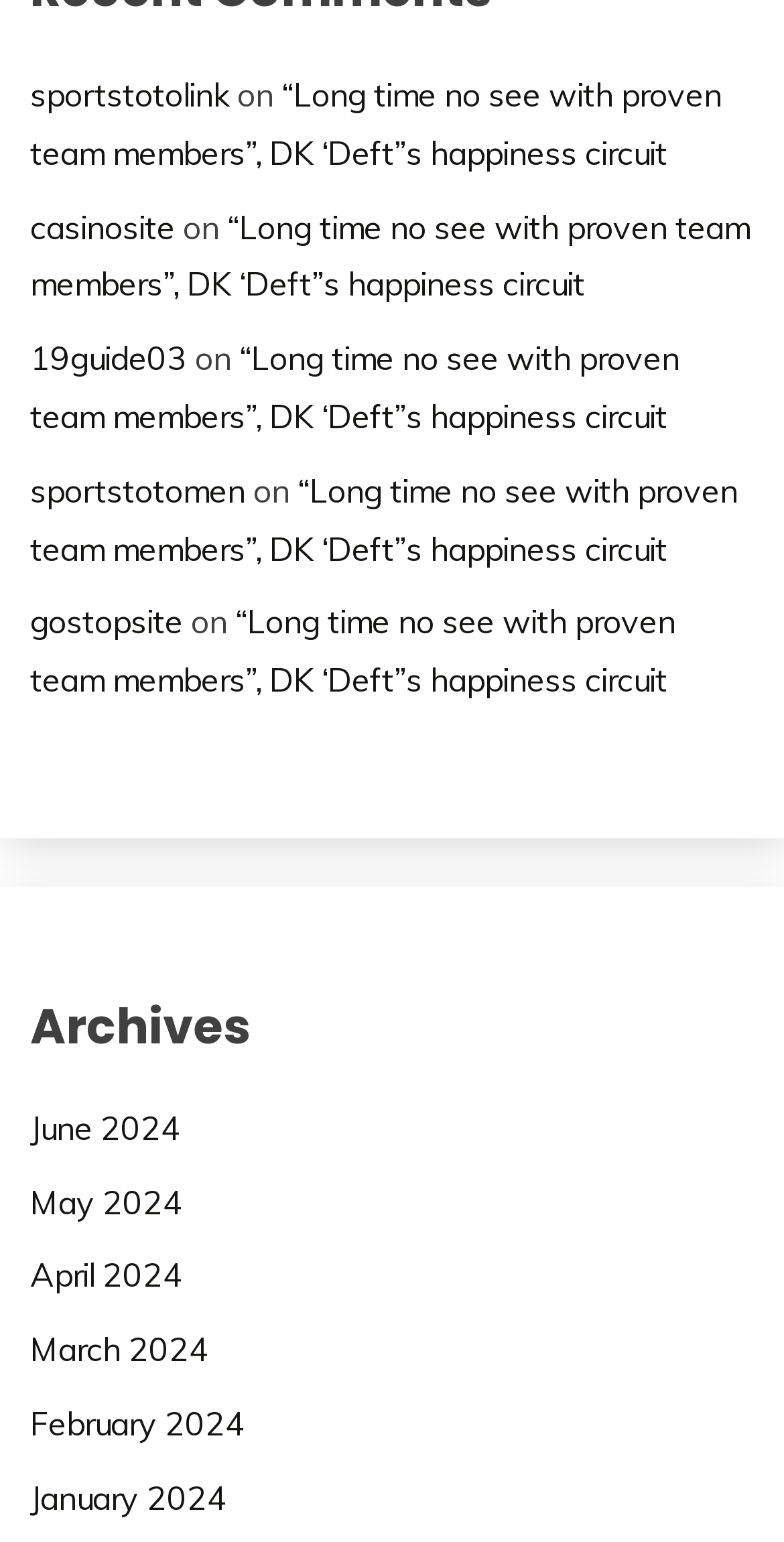Find the bounding box coordinates for the UI element that matches this description: "March 2024".

[0.038, 0.862, 0.267, 0.888]